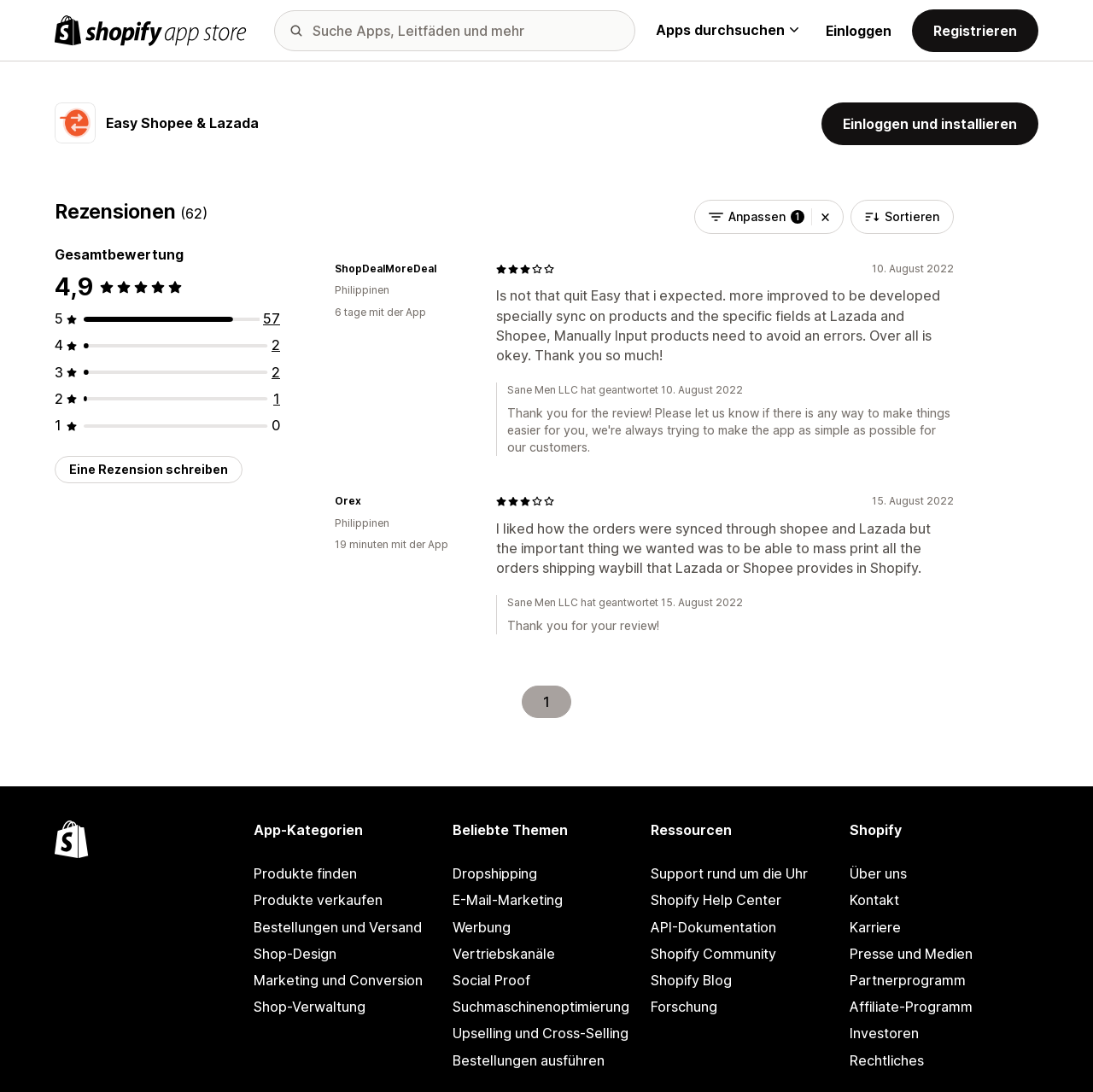Examine the image carefully and respond to the question with a detailed answer: 
What is the purpose of the 'Eine Rezension schreiben' button?

I found the answer by looking at the button element with the text 'Eine Rezension schreiben' which suggests that its purpose is to allow users to write a review.